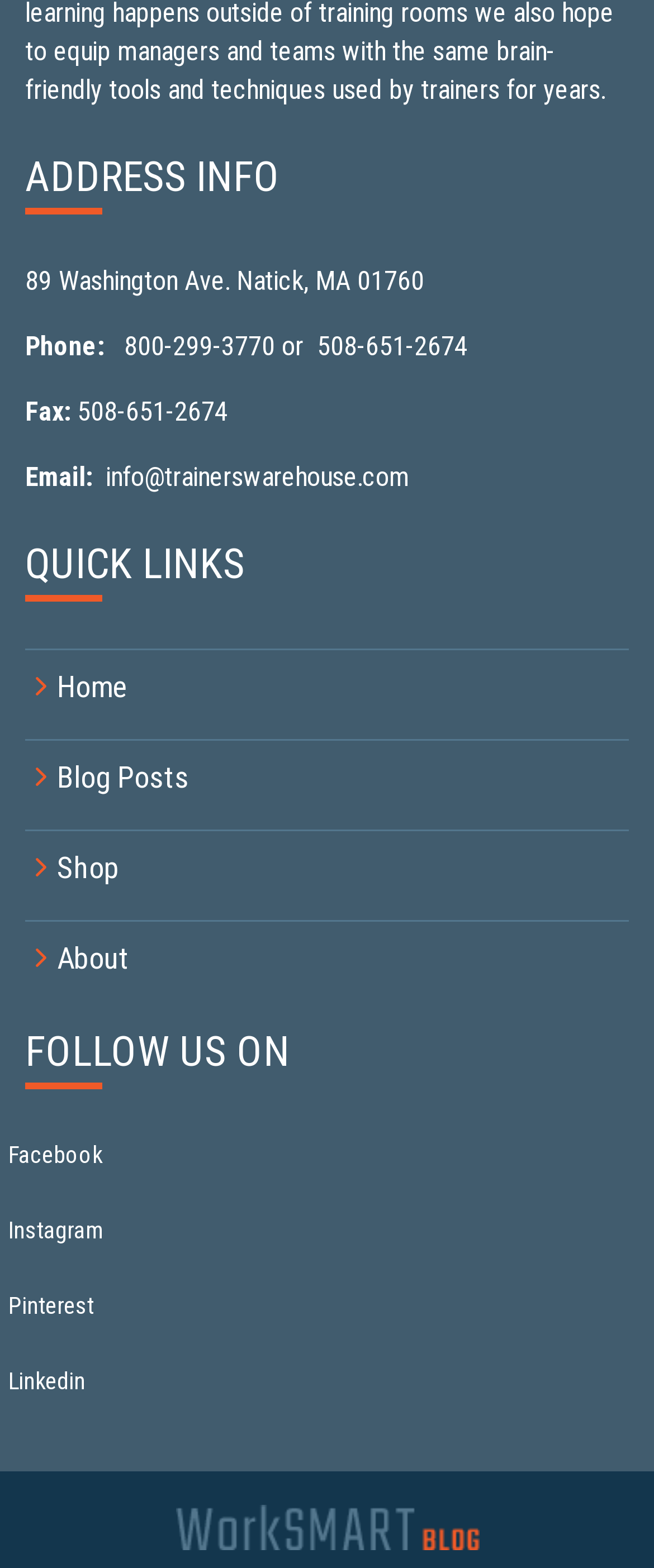Respond concisely with one word or phrase to the following query:
What are the quick links available on the webpage?

Home, Blog Posts, Shop, About